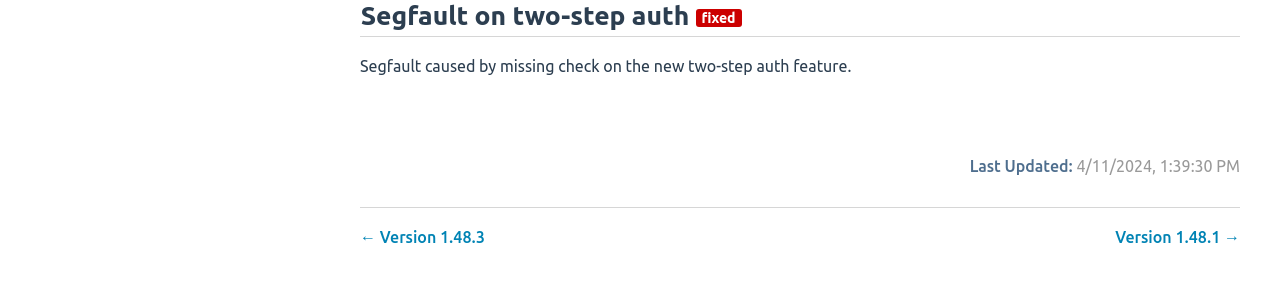Identify the bounding box for the UI element specified in this description: "#". The coordinates must be four float numbers between 0 and 1, formatted as [left, top, right, bottom].

[0.266, 0.004, 0.282, 0.097]